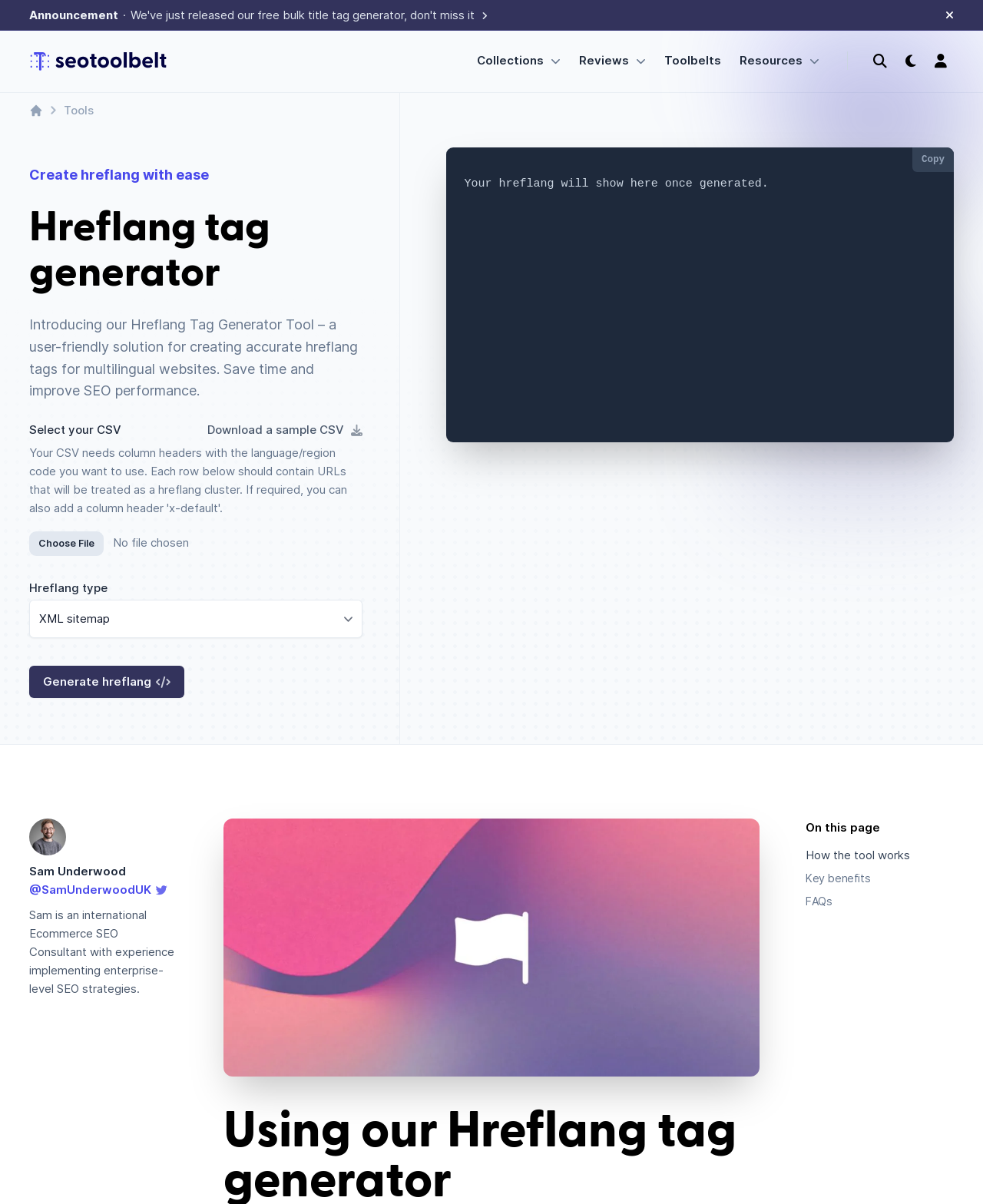Find and indicate the bounding box coordinates of the region you should select to follow the given instruction: "Generate hreflang with the 'Generate hreflang' button".

[0.03, 0.553, 0.188, 0.58]